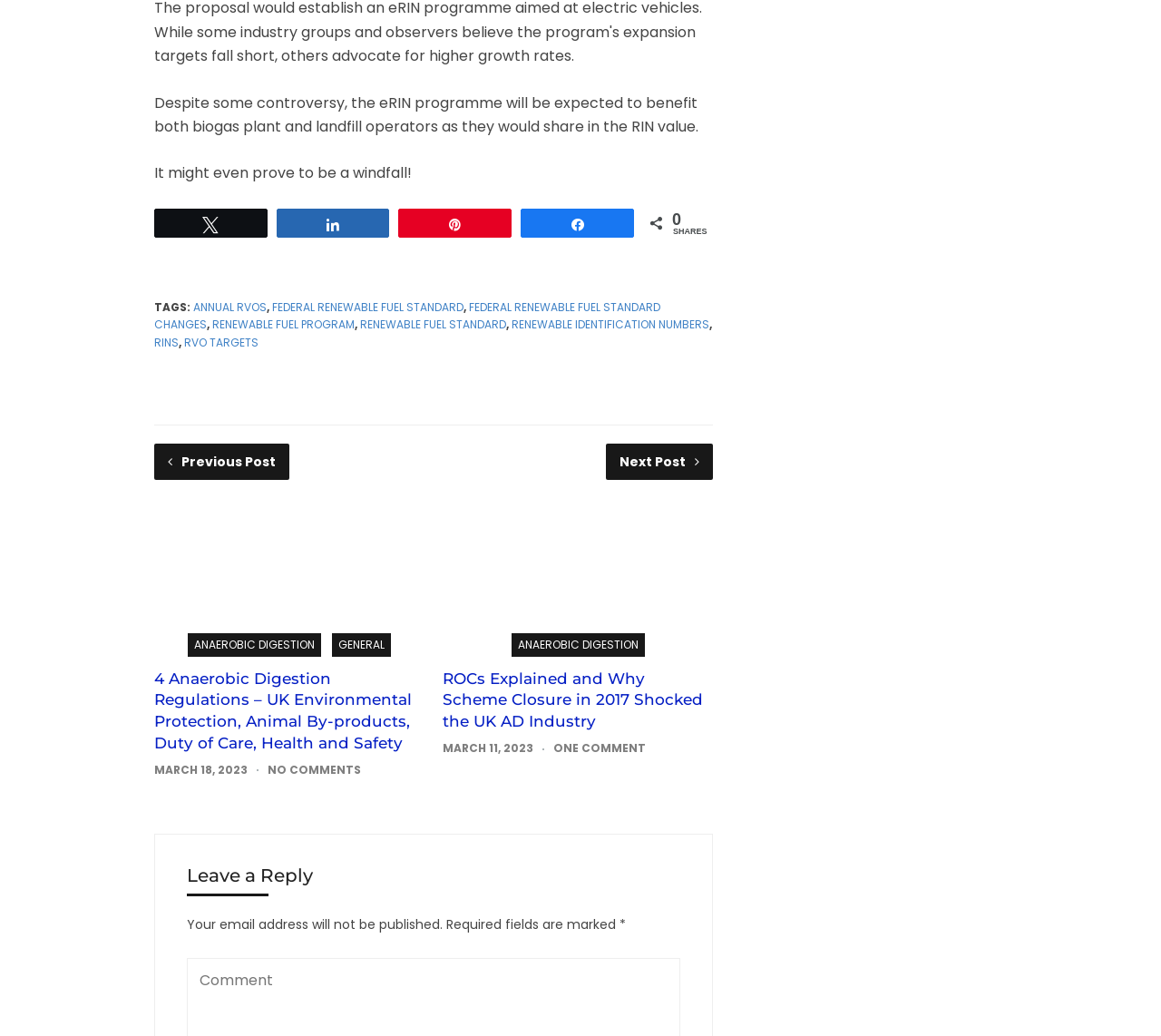Given the element description "Renewable Fuel Program", identify the bounding box of the corresponding UI element.

[0.183, 0.306, 0.305, 0.321]